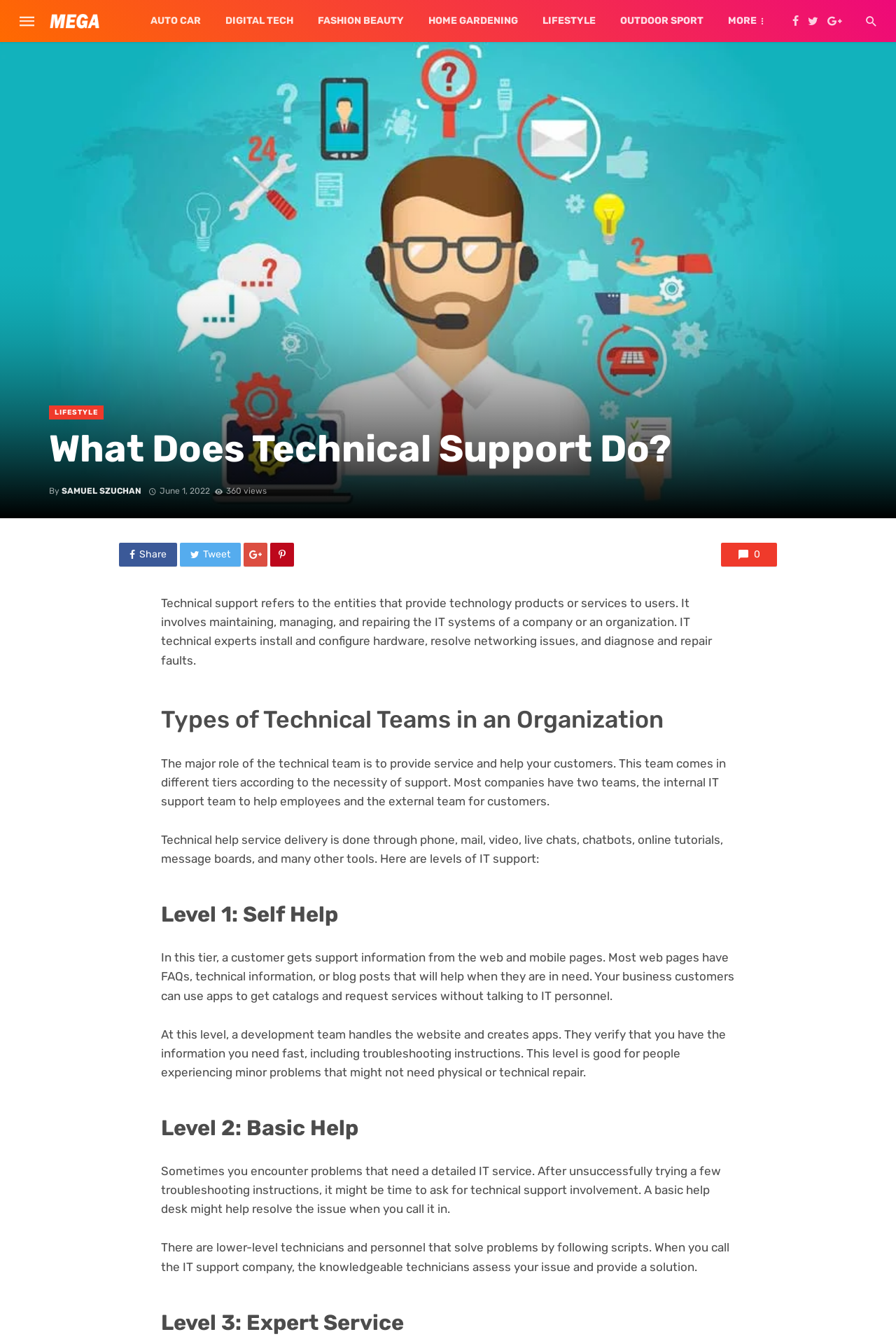Provide the bounding box coordinates of the HTML element this sentence describes: "title="Share on Pinterest"".

[0.302, 0.405, 0.328, 0.423]